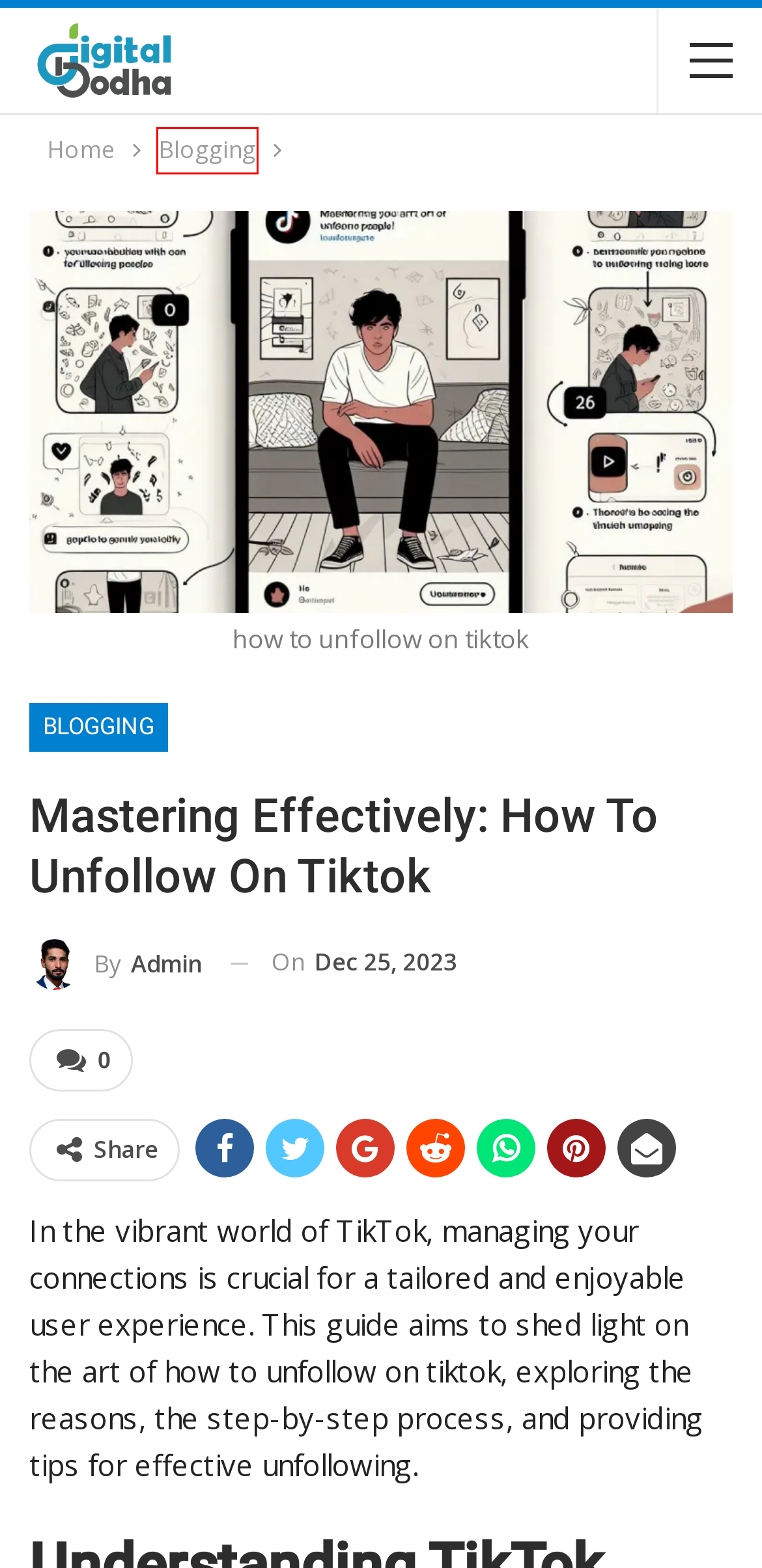Analyze the given webpage screenshot and identify the UI element within the red bounding box. Select the webpage description that best matches what you expect the new webpage to look like after clicking the element. Here are the candidates:
A. Blogging - Digital Bodha
B. admin - Digital Bodha
C. Write For us: - Digital Bodha
D. Our Sister Sites - Digital Bodha
E. Fabsw: Is it the Future of Fashion? - Digital Bodha
F. Contact Us - Digital Bodha
G. How to Make the Most of Your Nanabeenanabee Experience - Digital Bodha
H. Digital Bodha - You've got the questions we've got Technology

A